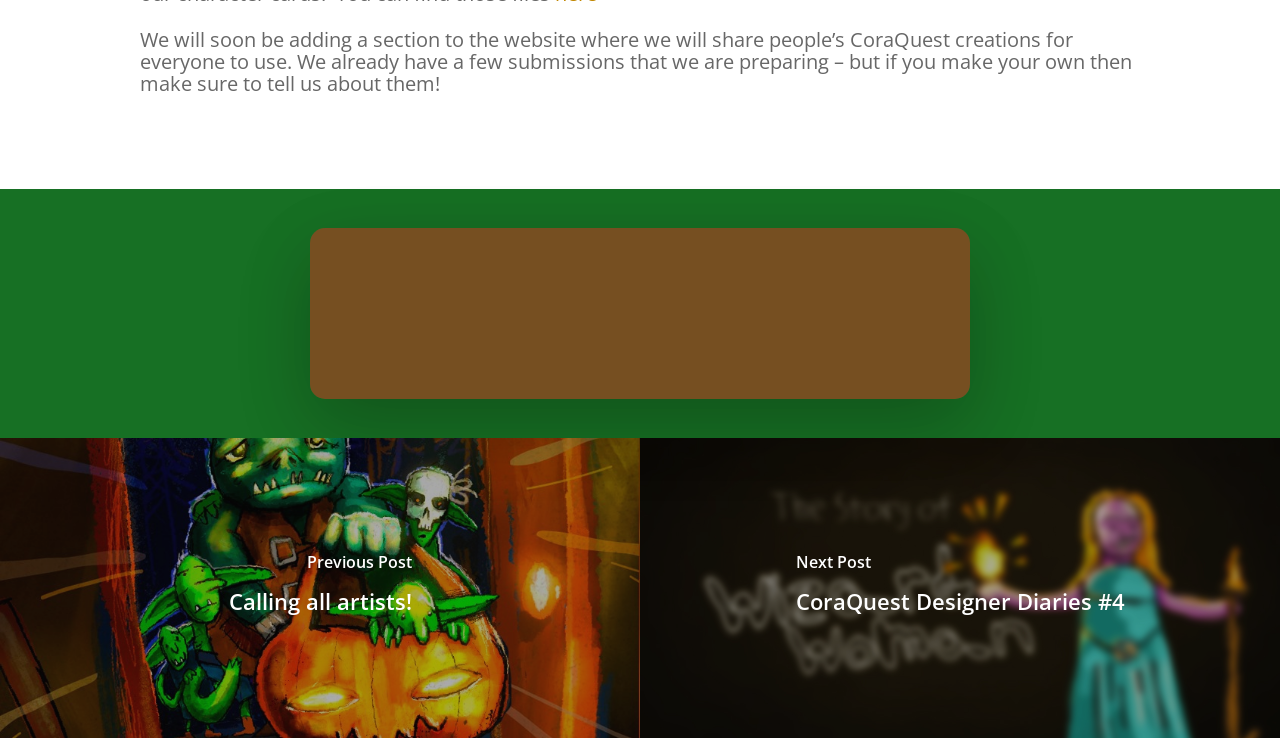Respond with a single word or phrase to the following question:
How can users share their CoraQuest creations?

By telling the website about them